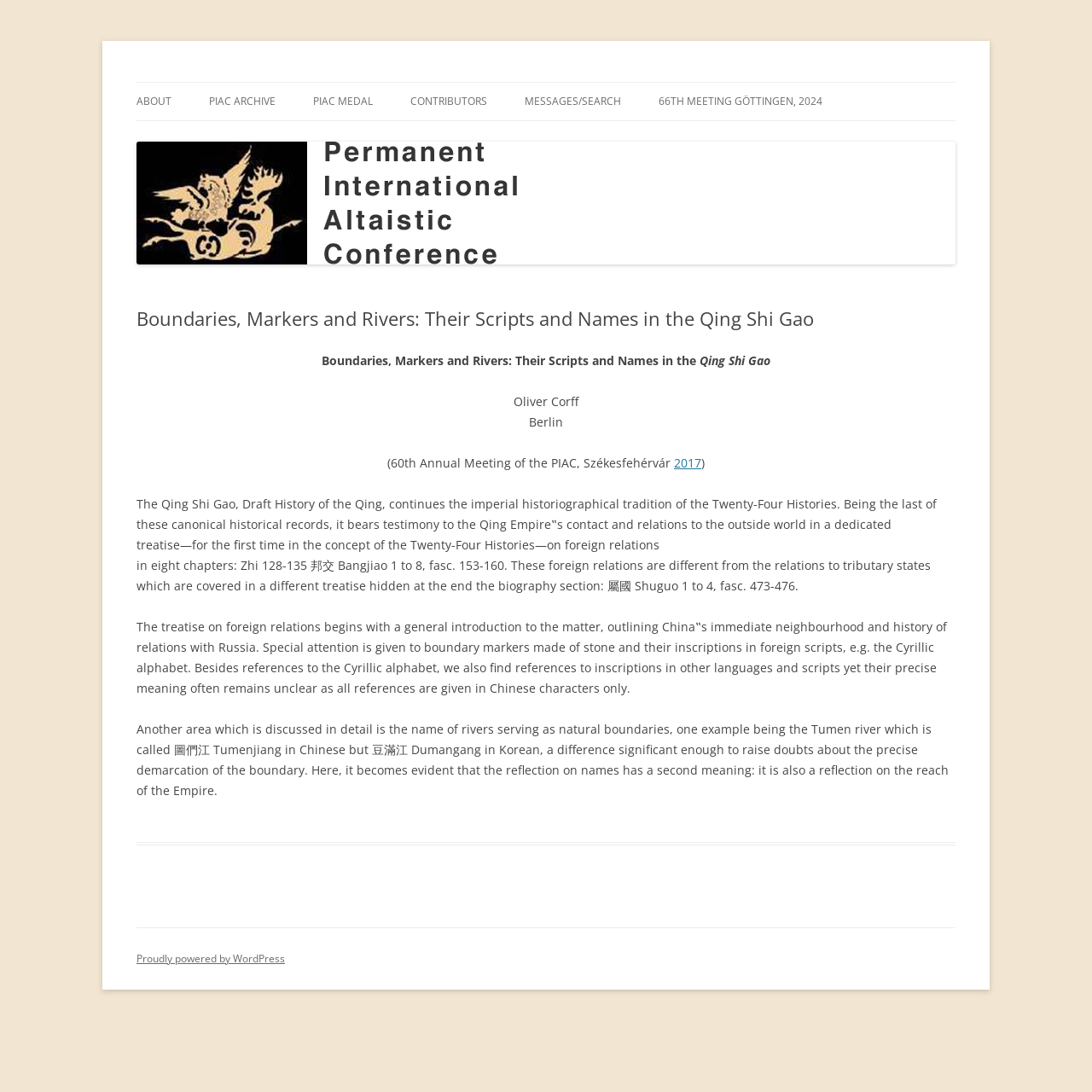Generate a thorough description of the webpage.

The webpage is about the Permanent International Altaistic Conference (PIAC) and its history. At the top, there is a heading with the conference's name, followed by a link to the conference's homepage. Below this, there are several links to different sections of the website, including "About", "PIAC Archive", "Annual Meetings", and "Proceedings".

On the left side of the page, there is a list of links to various topics related to the conference, including its history, medal, and prize. These links are arranged in a vertical column, with the most recent topics at the top.

The main content of the page is an article about "Boundaries, Markers and Rivers: Their Scripts and Names in the Qing Shi Gao", which is a presentation given at the 60th Annual Meeting of the PIAC in Székesfehérvár in 2017. The article is written by Oliver Corff and is about the Qing Shi Gao, a historical record of the Qing Empire's relations with the outside world. The text describes the structure and content of the Qing Shi Gao, including its treatment of foreign relations and boundary markers.

The article is divided into several paragraphs, with headings and subheadings that outline the different topics discussed. There are also several links to related topics, including a link to the year 2017.

At the bottom of the page, there is a footer section with a link to the WordPress platform, which powers the website.